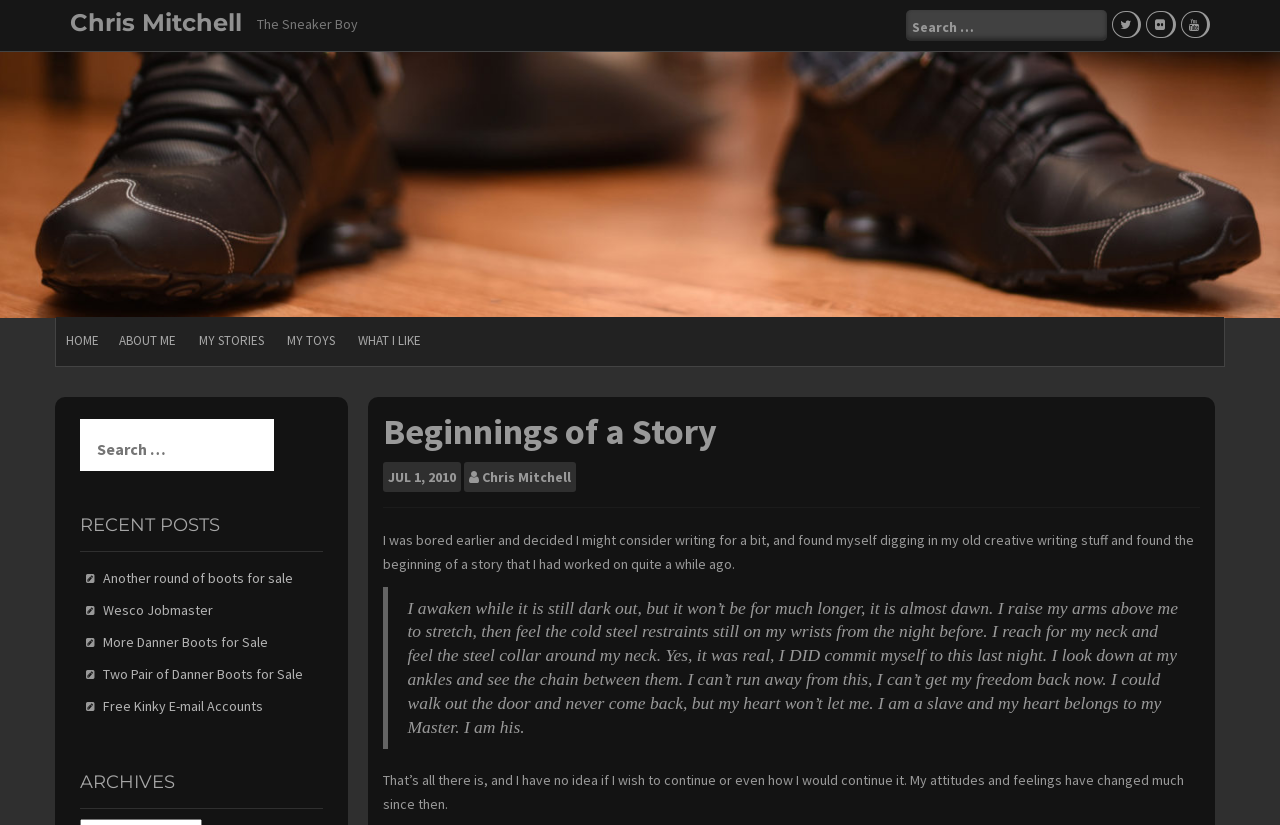Locate the bounding box coordinates of the clickable area to execute the instruction: "Subscribe to the newsletter". Provide the coordinates as four float numbers between 0 and 1, represented as [left, top, right, bottom].

None